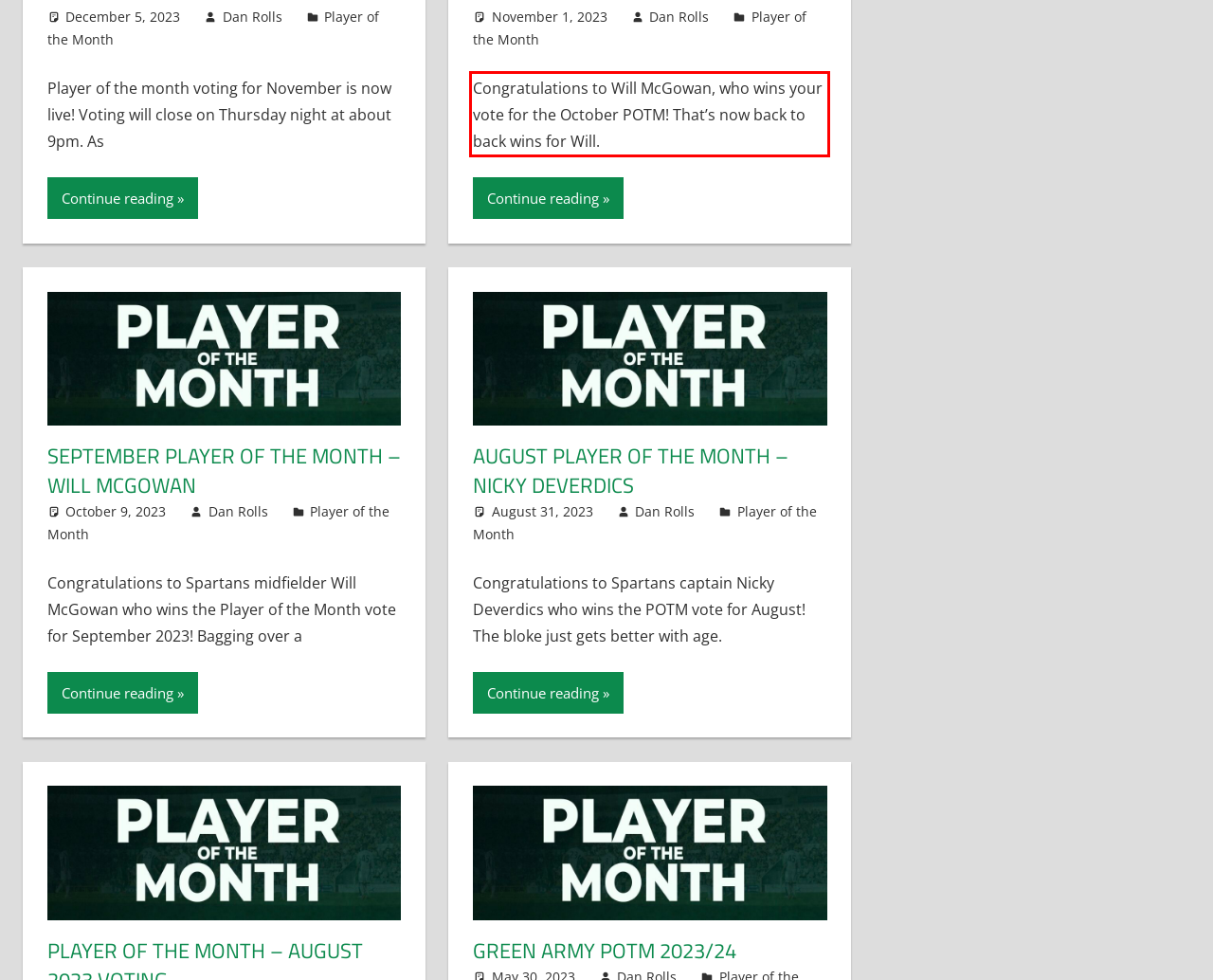Look at the webpage screenshot and recognize the text inside the red bounding box.

Congratulations to Will McGowan, who wins your vote for the October POTM! That’s now back to back wins for Will.